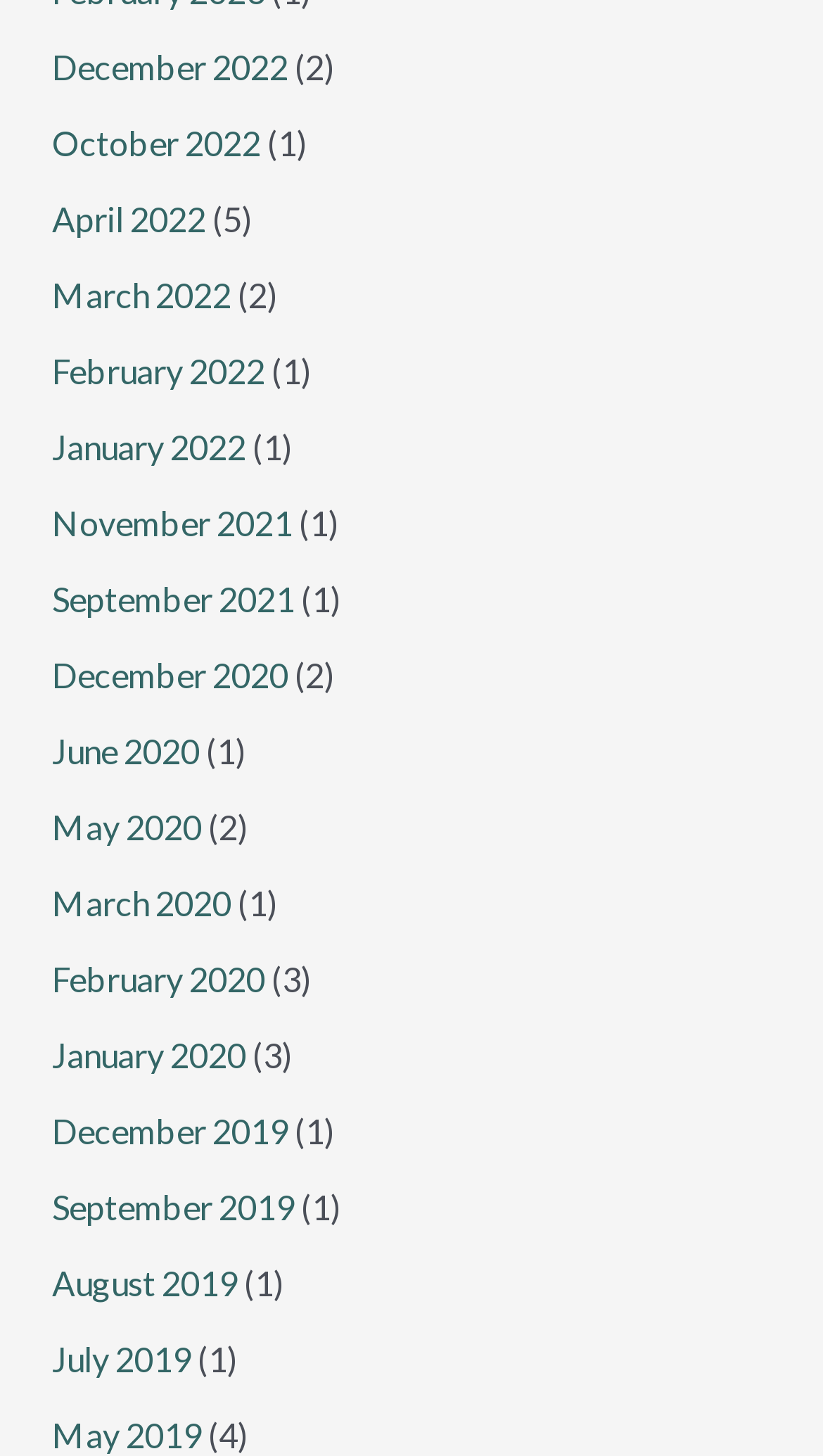Could you find the bounding box coordinates of the clickable area to complete this instruction: "Go to October 2022"?

[0.063, 0.084, 0.317, 0.112]